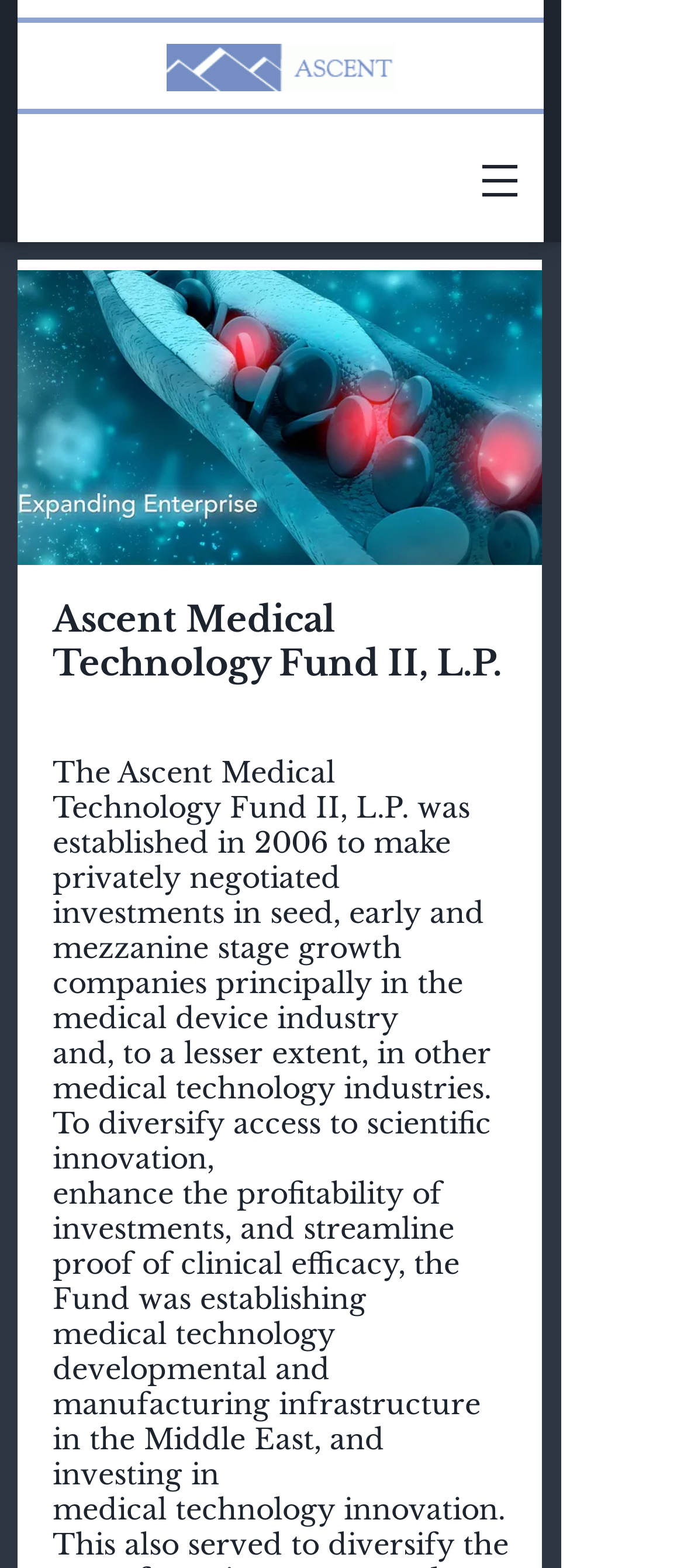Where is the fund establishing infrastructure?
Please use the image to deliver a detailed and complete answer.

I obtained the answer by analyzing the StaticText element that mentions 'establishing medical technology developmental and manufacturing infrastructure in the Middle East'.